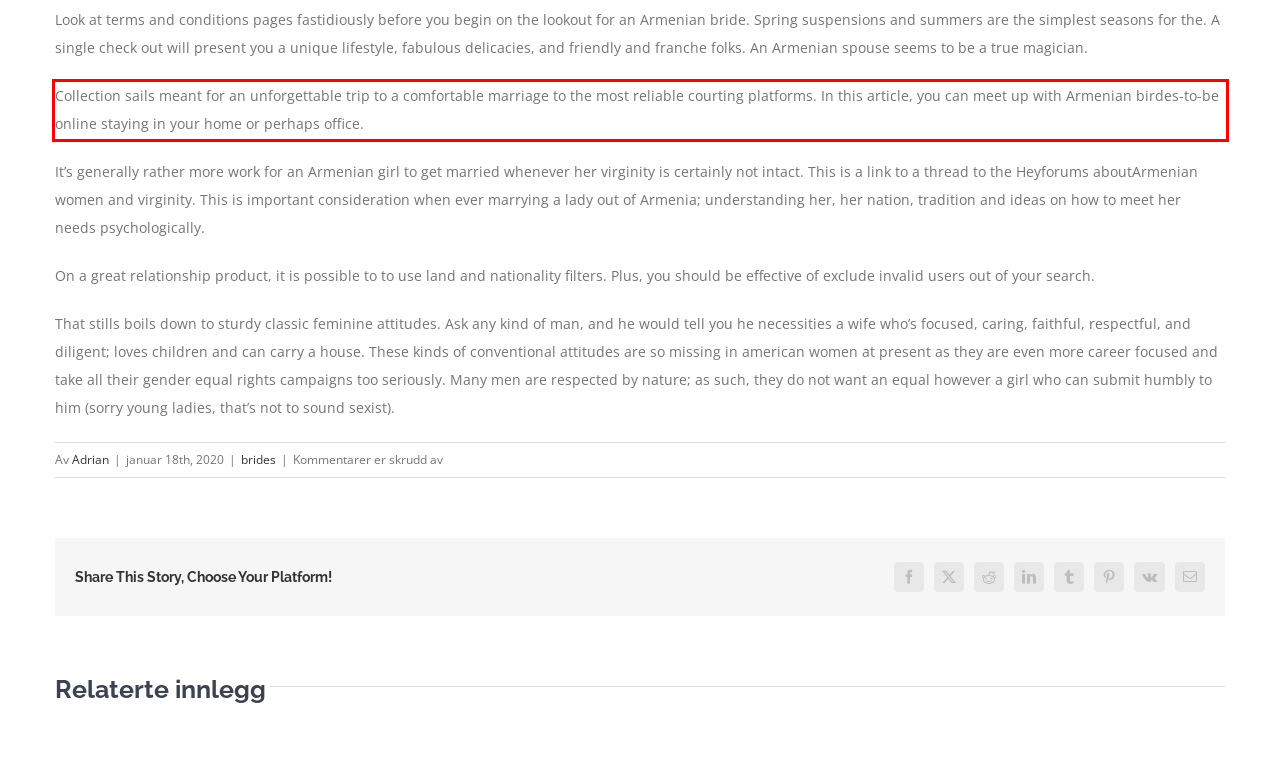Please identify the text within the red rectangular bounding box in the provided webpage screenshot.

Collection sails meant for an unforgettable trip to a comfortable marriage to the most reliable courting platforms. In this article, you can meet up with Armenian birdes-to-be online staying in your home or perhaps office.